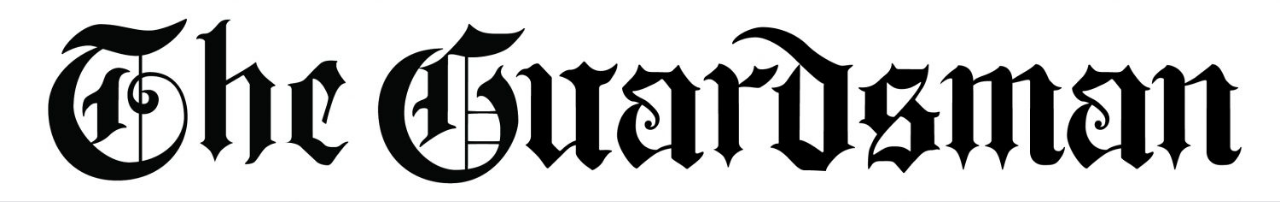What is the institution associated with the newspaper?
Refer to the image and provide a concise answer in one word or phrase.

City College of San Francisco